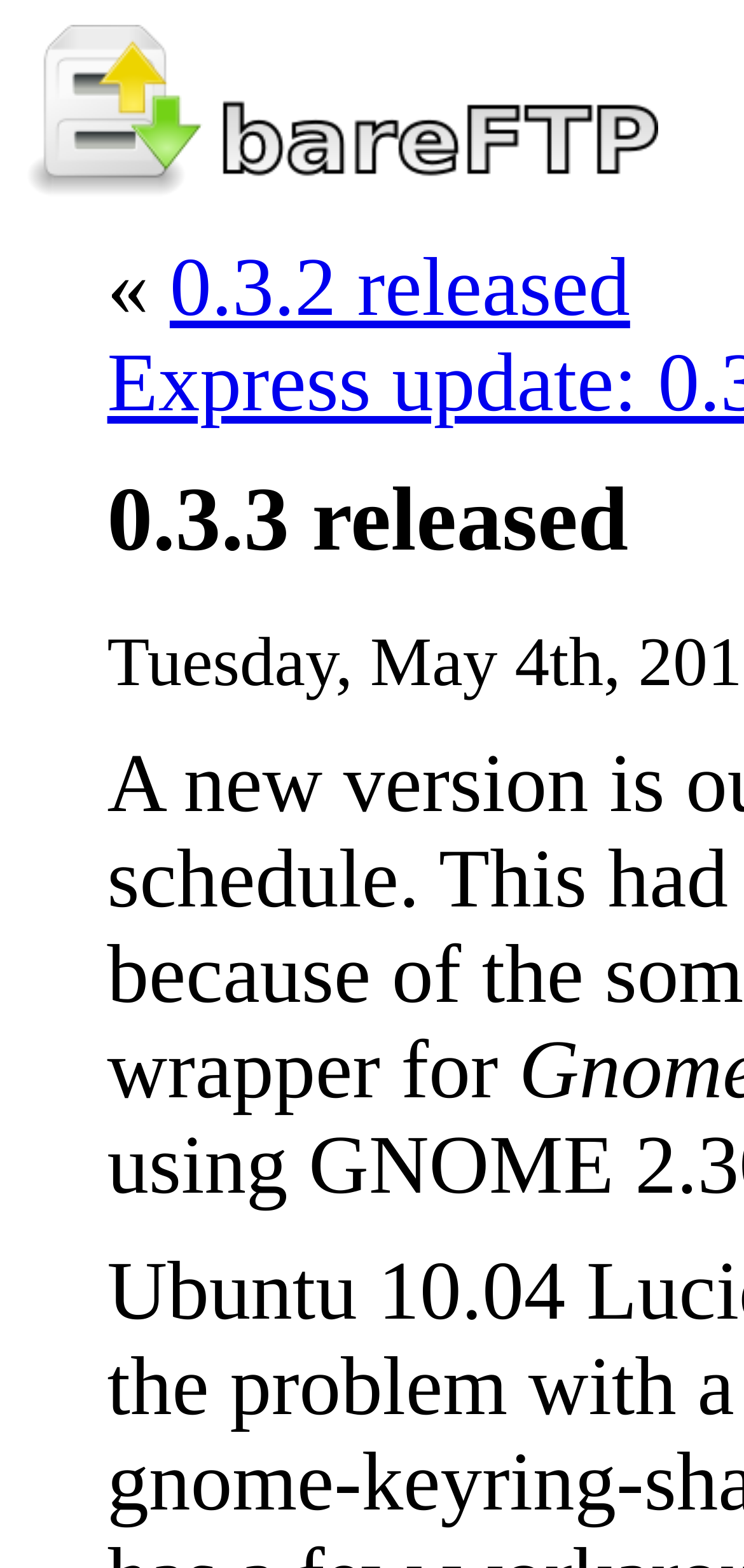Given the following UI element description: "0.3.2 released", find the bounding box coordinates in the webpage screenshot.

[0.228, 0.155, 0.847, 0.213]